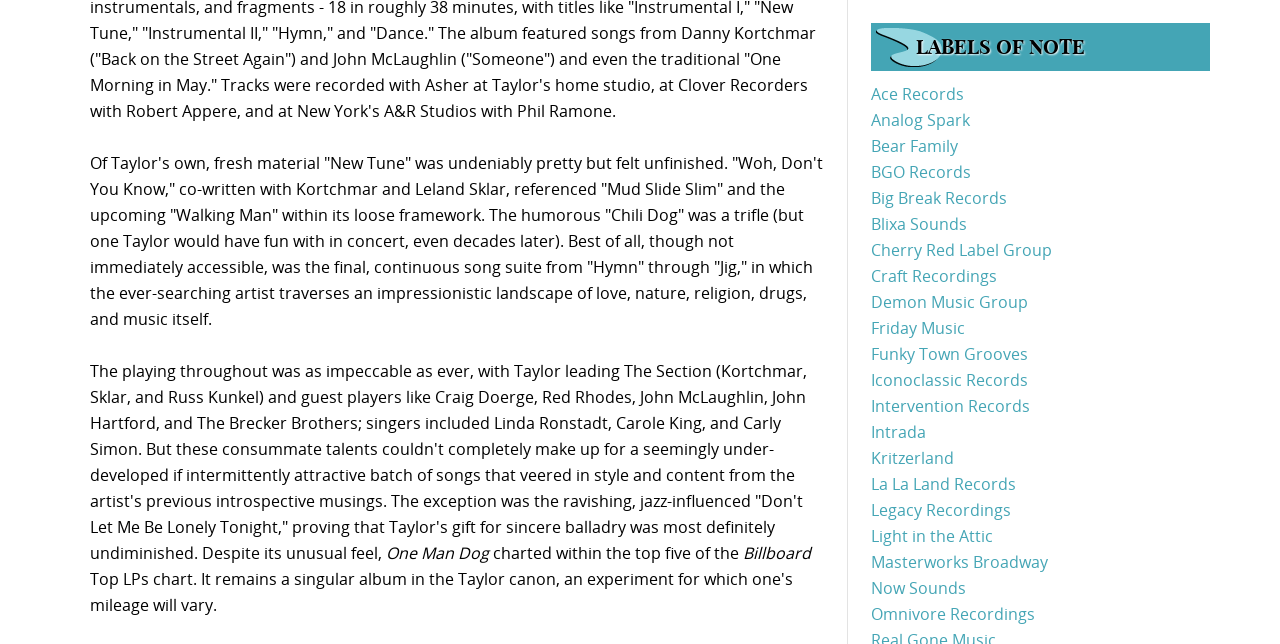Please determine the bounding box coordinates for the UI element described here. Use the format (top-left x, top-left y, bottom-right x, bottom-right y) with values bounded between 0 and 1: Cherry Red Label Group

[0.68, 0.371, 0.822, 0.405]